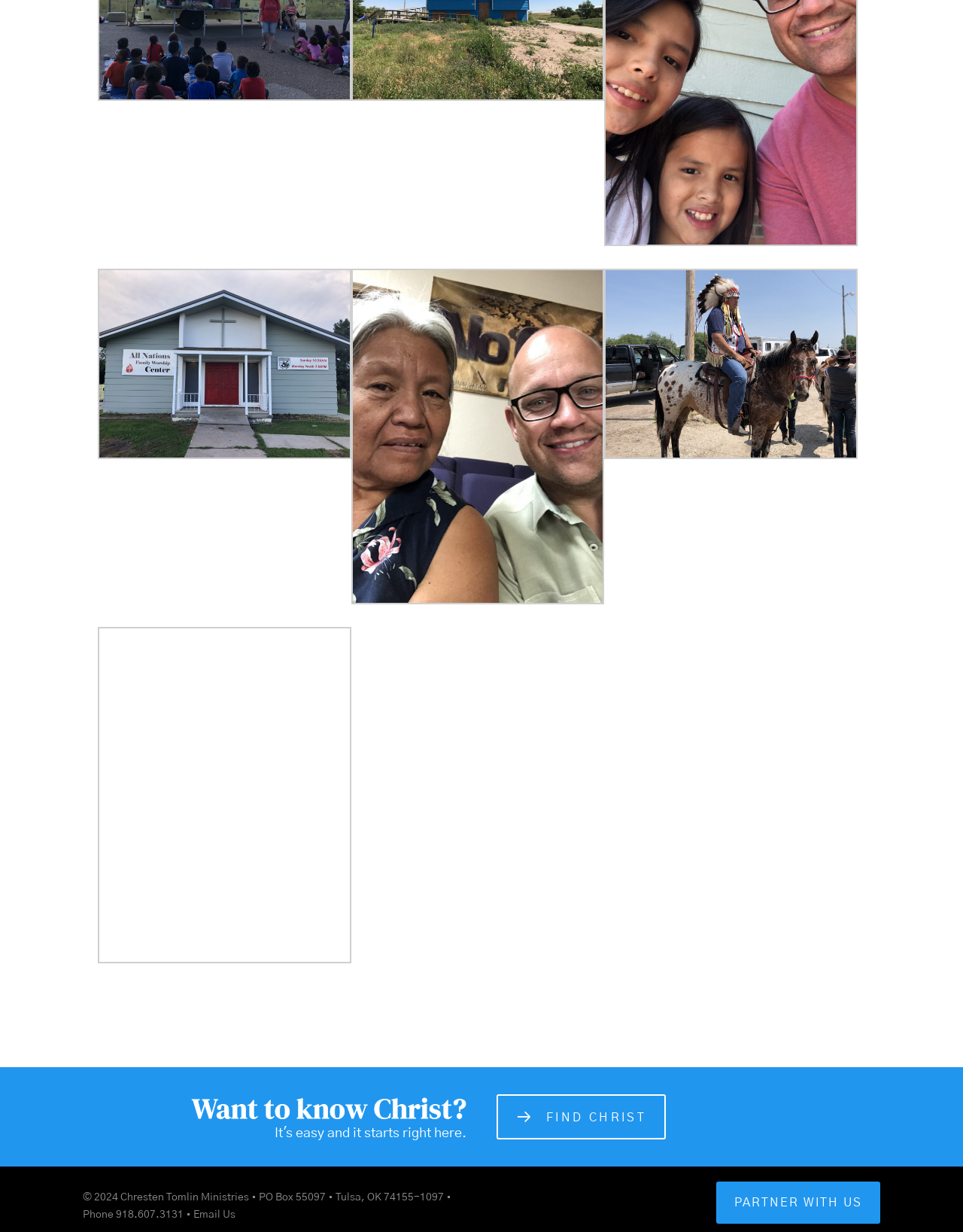How many links are there in the top section?
Examine the image and give a concise answer in one word or a short phrase.

3